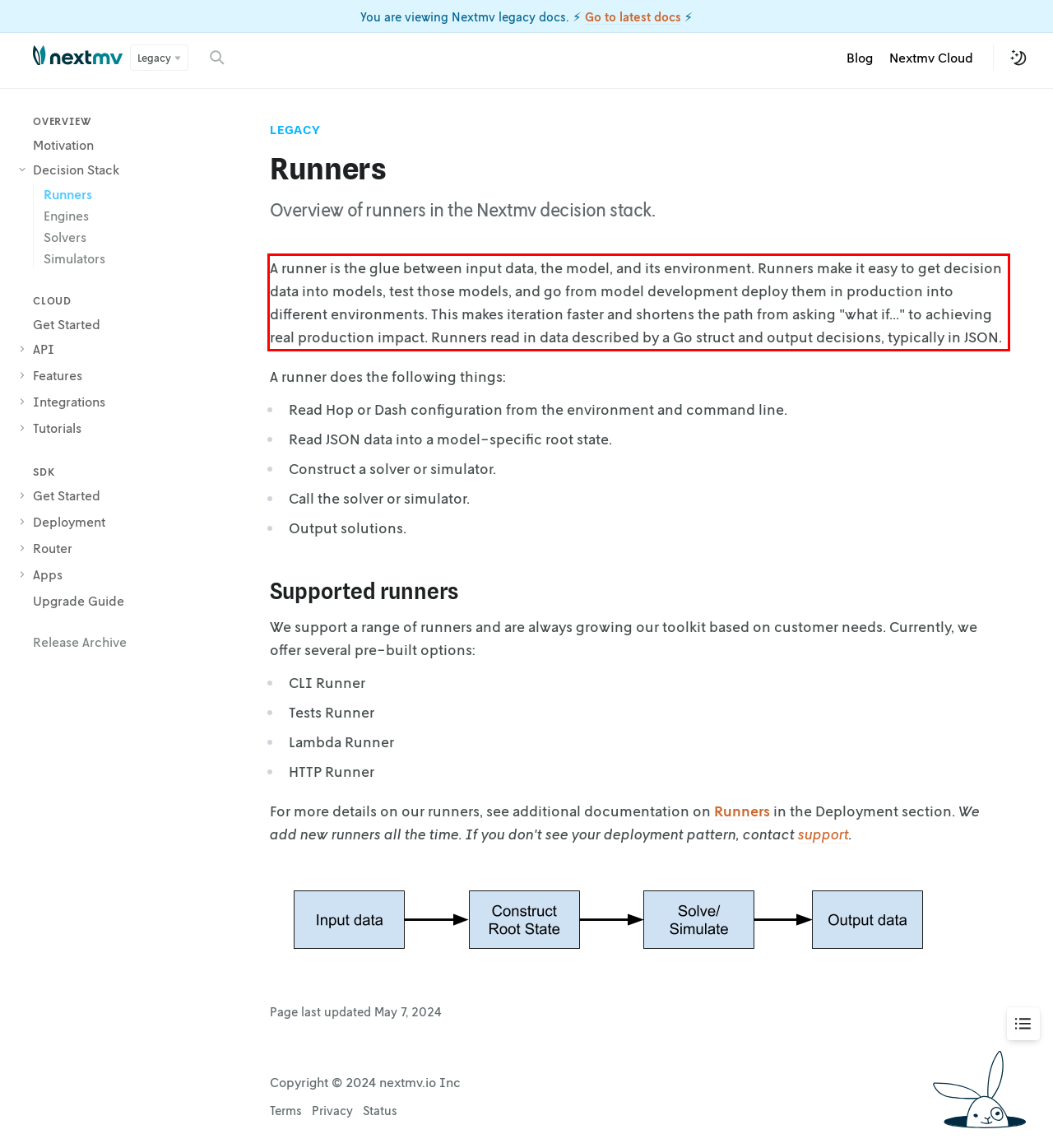Examine the webpage screenshot, find the red bounding box, and extract the text content within this marked area.

A runner is the glue between input data, the model, and its environment. Runners make it easy to get decision data into models, test those models, and go from model development deploy them in production into different environments. This makes iteration faster and shortens the path from asking "what if..." to achieving real production impact. Runners read in data described by a Go struct and output decisions, typically in JSON.